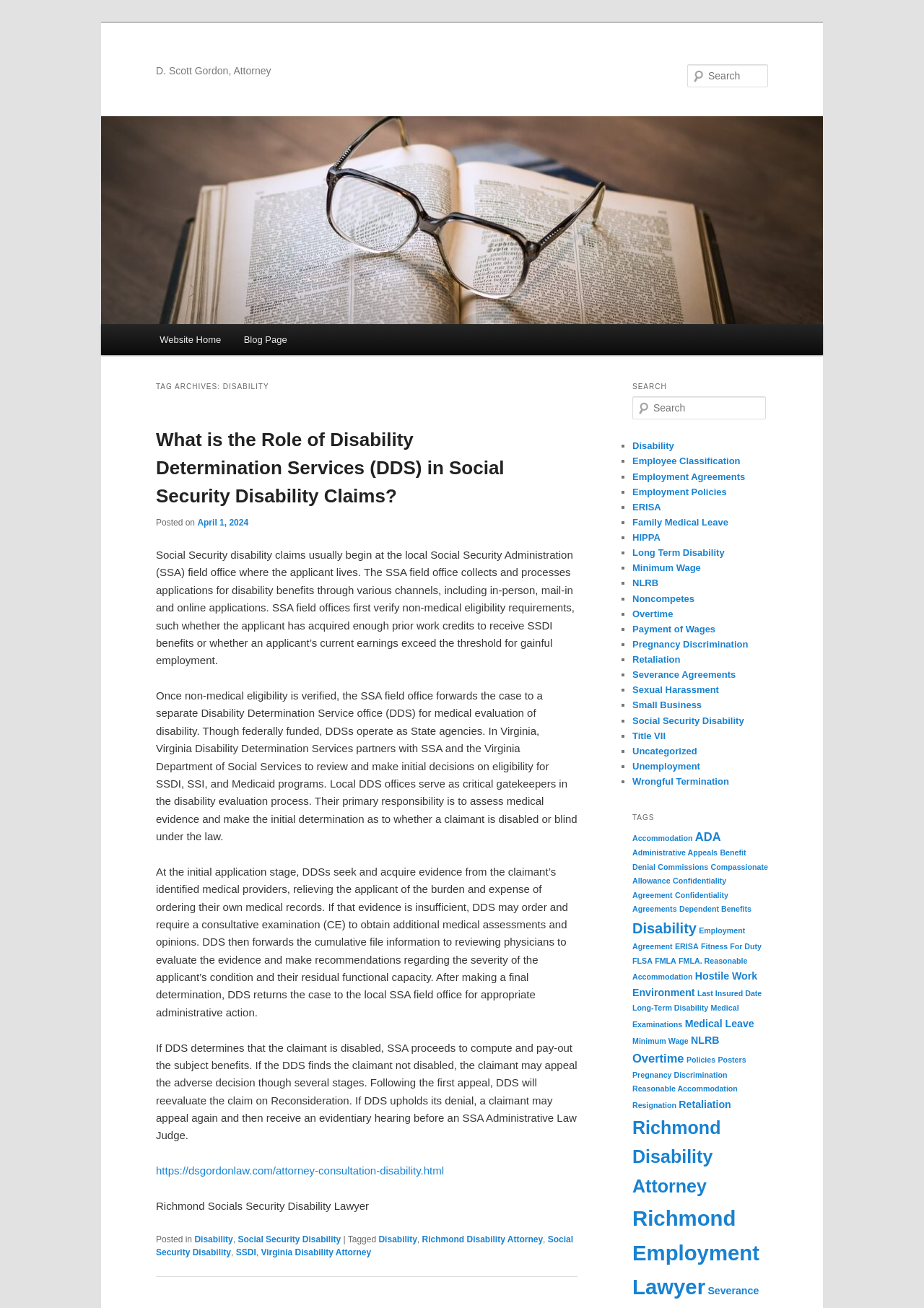Based on the image, provide a detailed response to the question:
How can a claimant appeal an adverse decision?

The answer can be found in the text in the article section, which explains that if the DDS finds the claimant not disabled, the claimant may appeal the adverse decision through several stages, including Reconsideration and an evidentiary hearing before an SSA Administrative Law Judge.